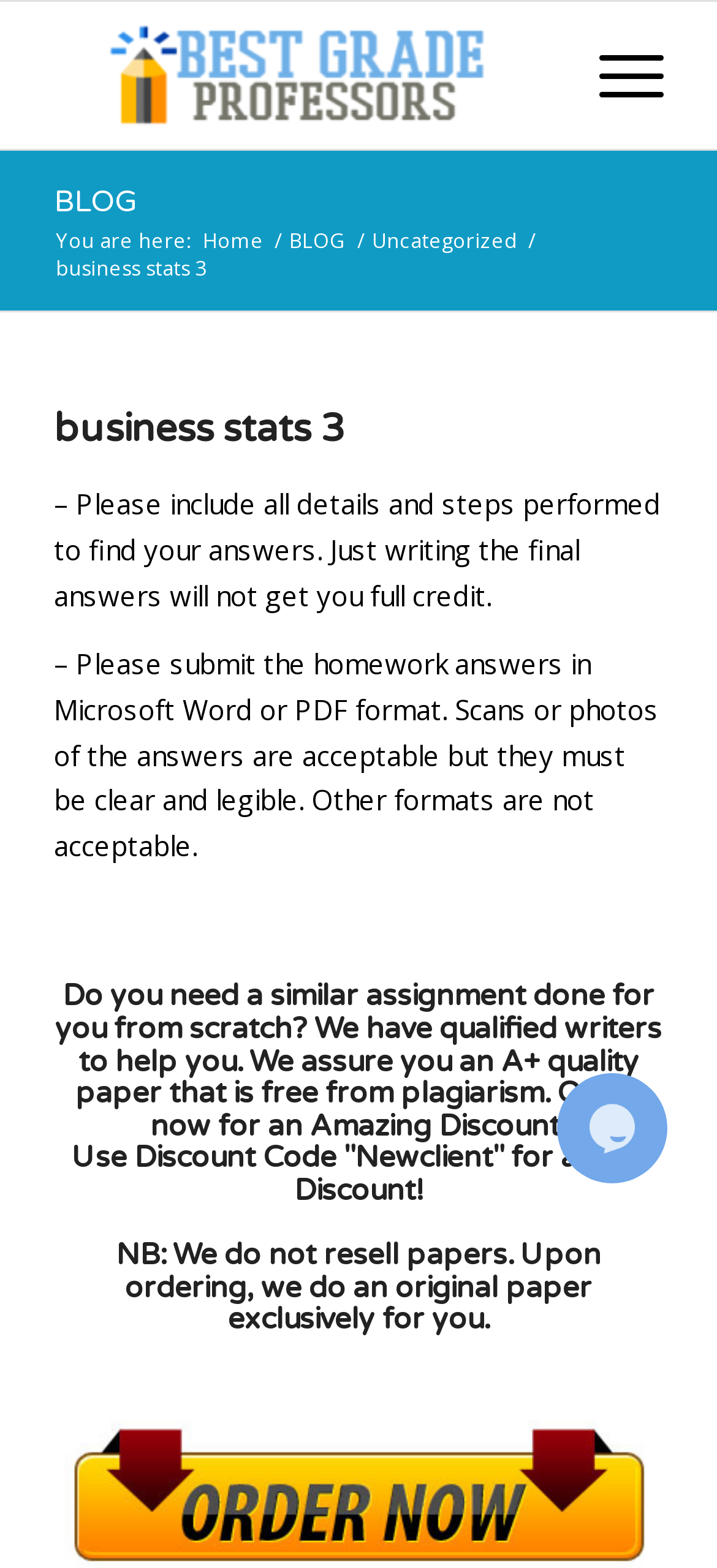What format should homework answers be submitted in?
Refer to the image and provide a detailed answer to the question.

The webpage provides instructions for submitting homework answers, stating that they should be submitted in Microsoft Word or PDF format, and that scans or photos of the answers are also acceptable as long as they are clear and legible.